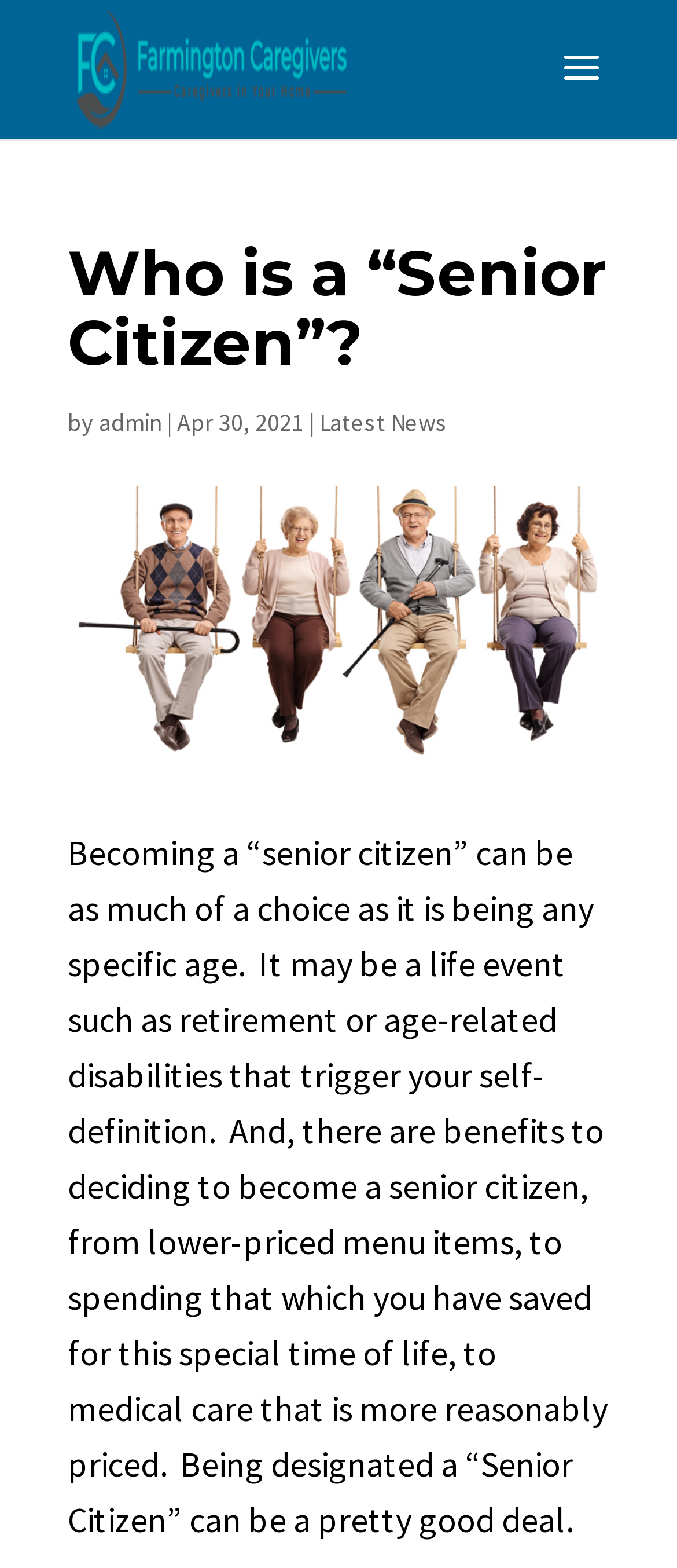What is the main topic of the article?
Answer the question in as much detail as possible.

The main topic of the article can be inferred from the heading 'Who is a “Senior Citizen”?' and the content of the article, which discusses the concept of being a senior citizen.